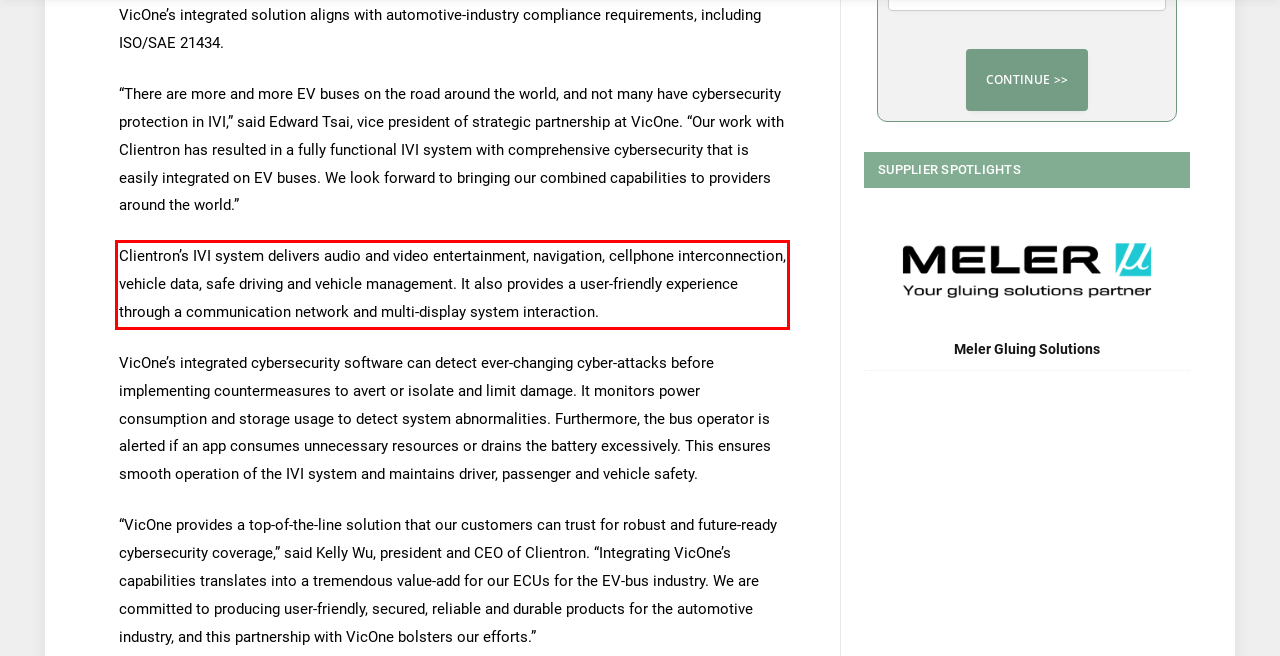Within the provided webpage screenshot, find the red rectangle bounding box and perform OCR to obtain the text content.

Clientron’s IVI system delivers audio and video entertainment, navigation, cellphone interconnection, vehicle data, safe driving and vehicle management. It also provides a user-friendly experience through a communication network and multi-display system interaction.